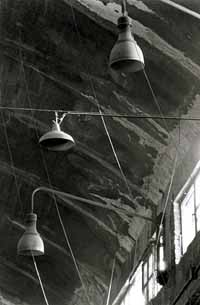What is the condition of the overhead structure?
Refer to the image and answer the question using a single word or phrase.

Textured and worn